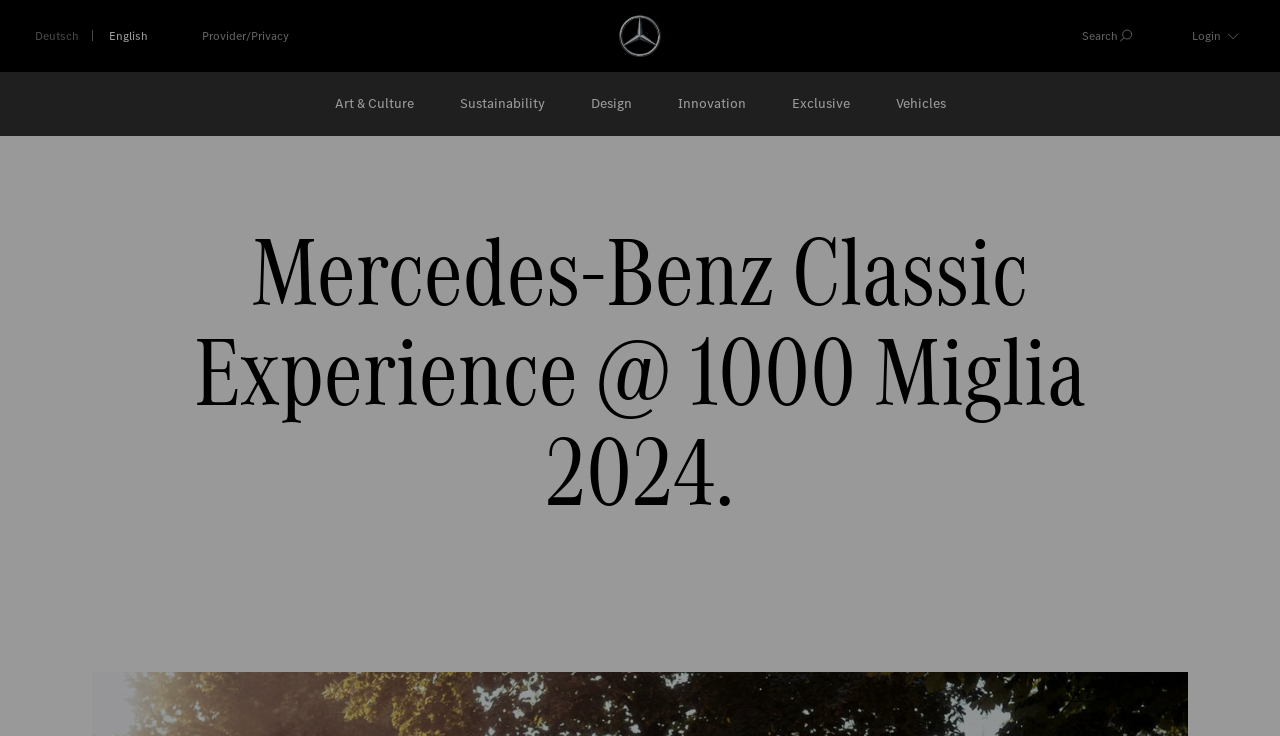Generate a comprehensive description of the webpage.

The webpage is about the Mercedes-Benz Classic Experience at the 1000 Miglia 2024. At the top left corner, there is a Mercedes-Benz brand logo. Below the logo, there are six buttons arranged horizontally, labeled as 'Art & Culture', 'Sustainability', 'Design', 'Innovation', 'Exclusive', and 'Vehicles'. These buttons are positioned in the middle of the page, taking up about half of the width.

On the top right corner, there are three buttons: 'Provider/Privacy', 'Search', and 'Login', aligned horizontally. Above these buttons, there are three hidden links: 'Jump to navigation', 'Jump to content', and 'Jump to footer', as well as two hidden list items for language switching.

The webpage seems to be focused on the Mercedes-Benz Classic Experience, with a meta description mentioning "A thousand miles. At the wheel of a Mercedes-Benz Classic works car." However, there is no prominent text or paragraph describing the experience. The layout is dominated by the buttons and the brand logo, giving a sense of a navigation-centric design.